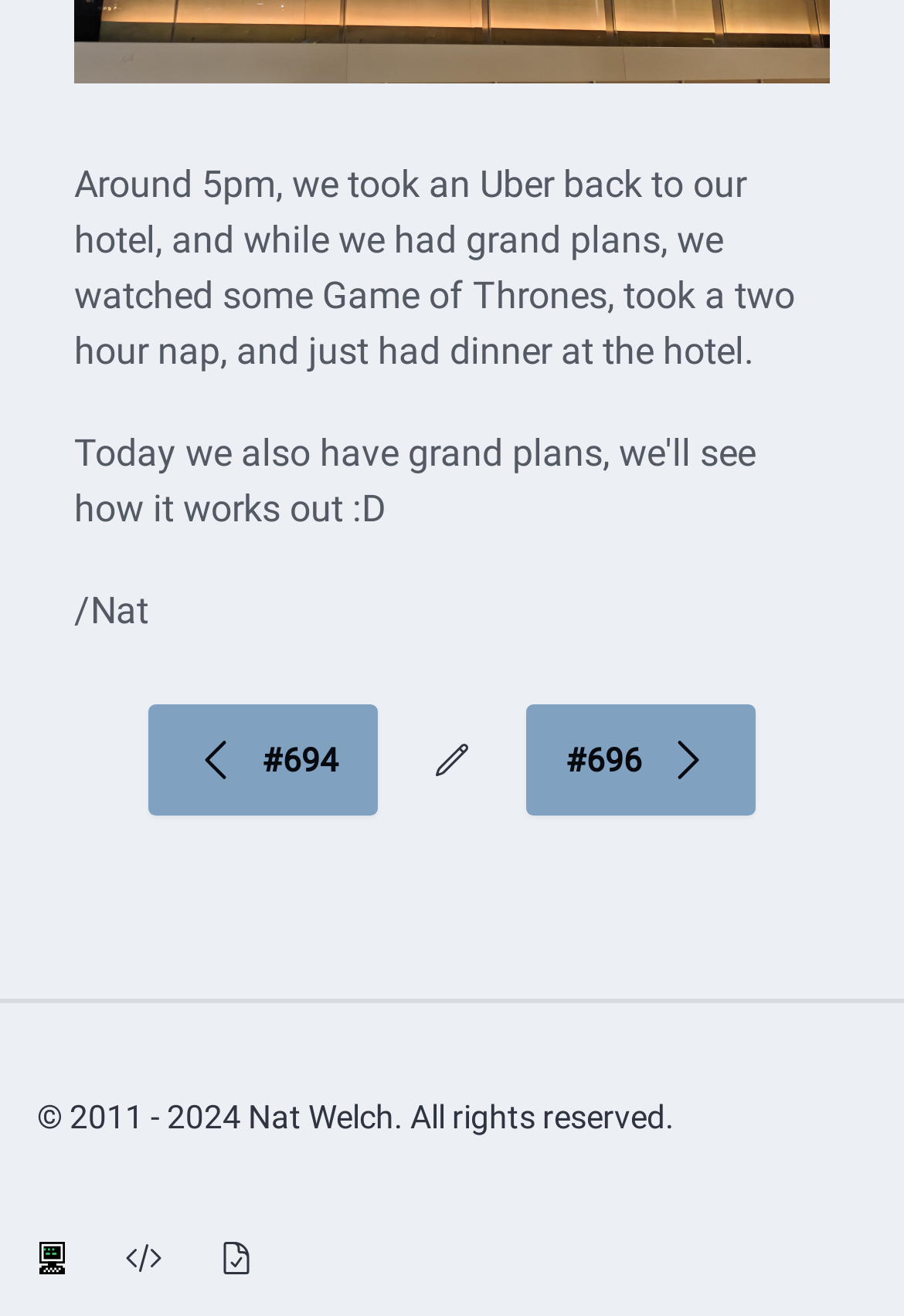Find the bounding box of the UI element described as: "#694". The bounding box coordinates should be given as four float values between 0 and 1, i.e., [left, top, right, bottom].

[0.164, 0.535, 0.418, 0.619]